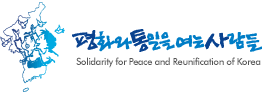Paint a vivid picture of the image with your description.

The image features the logo of "평화와통일을여는사람들," which translates to "Solidarity for Peace and Reunification of Korea." The logo showcases a stylized outline of the Korean Peninsula, emphasizing unity and harmony. The text, rendered in a bold blue font, highlights the organization's commitment to promoting peace and dialogue concerning Korean reunification efforts. This visual identity reflects their mission and values, aiming to resonate with individuals and communities engaged in peace activism.